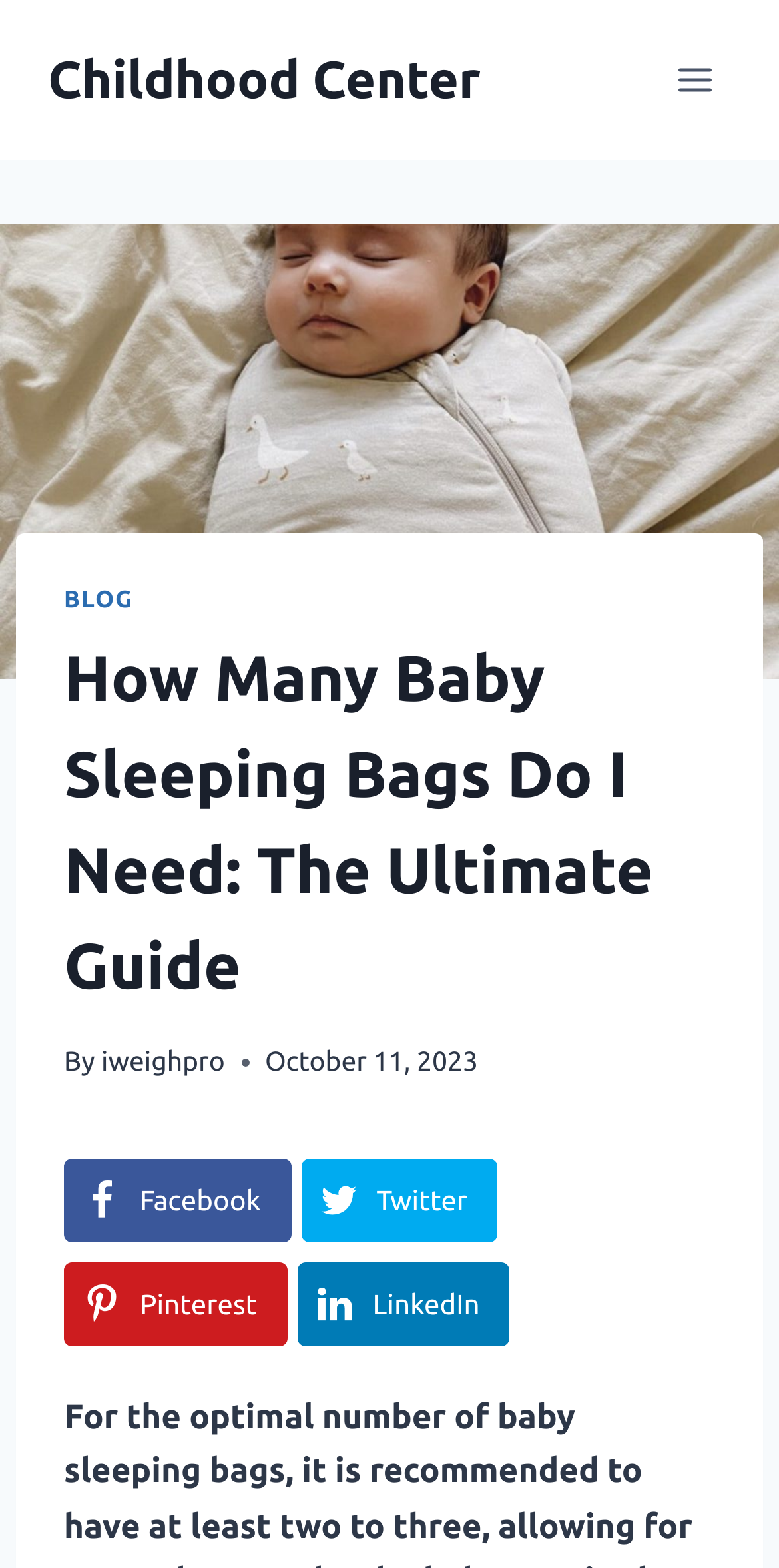Can you find the bounding box coordinates of the area I should click to execute the following instruction: "Share on Facebook"?

[0.082, 0.739, 0.373, 0.793]